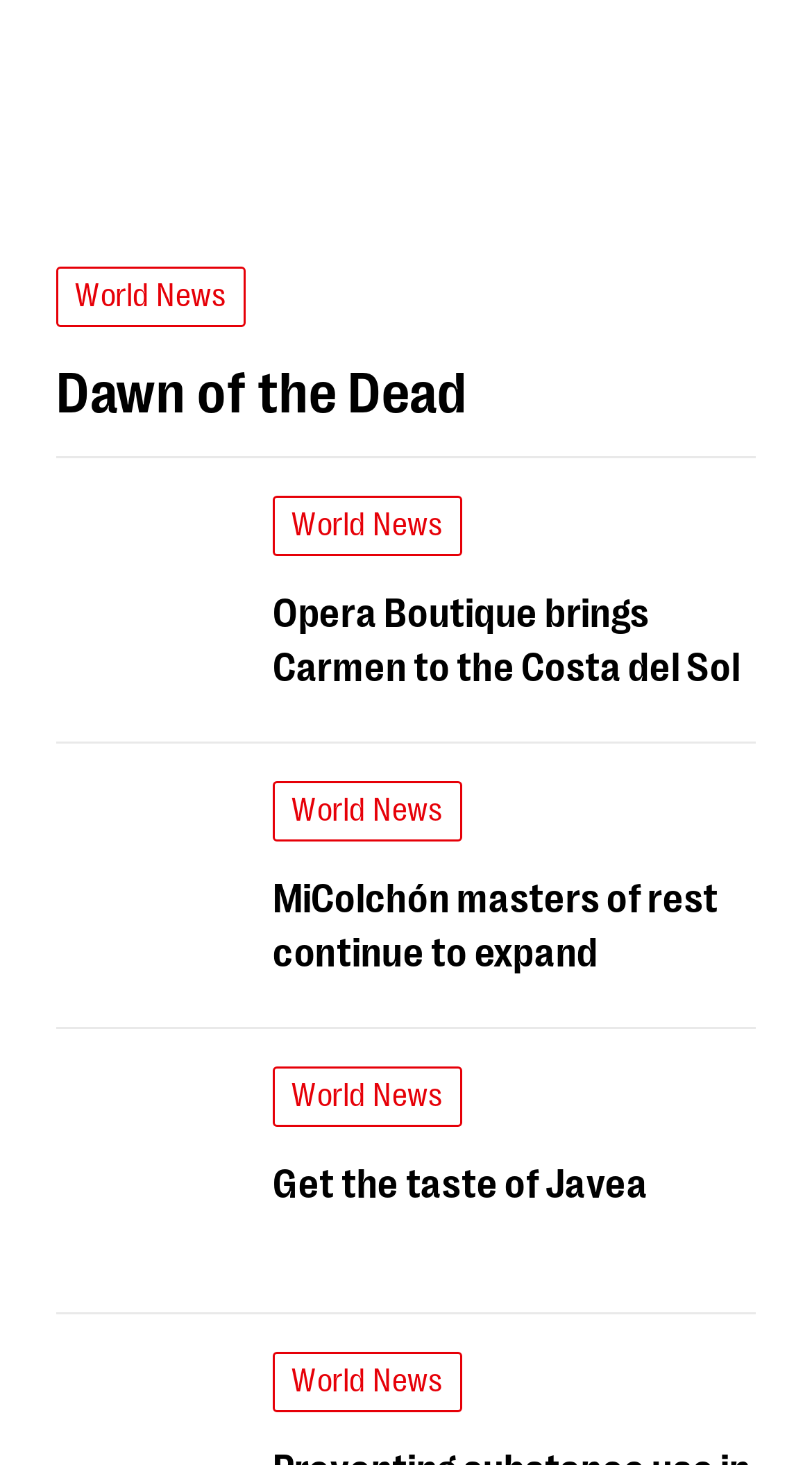Locate the bounding box of the UI element defined by this description: "Get the taste of Javea". The coordinates should be given as four float numbers between 0 and 1, formatted as [left, top, right, bottom].

[0.336, 0.786, 0.798, 0.823]